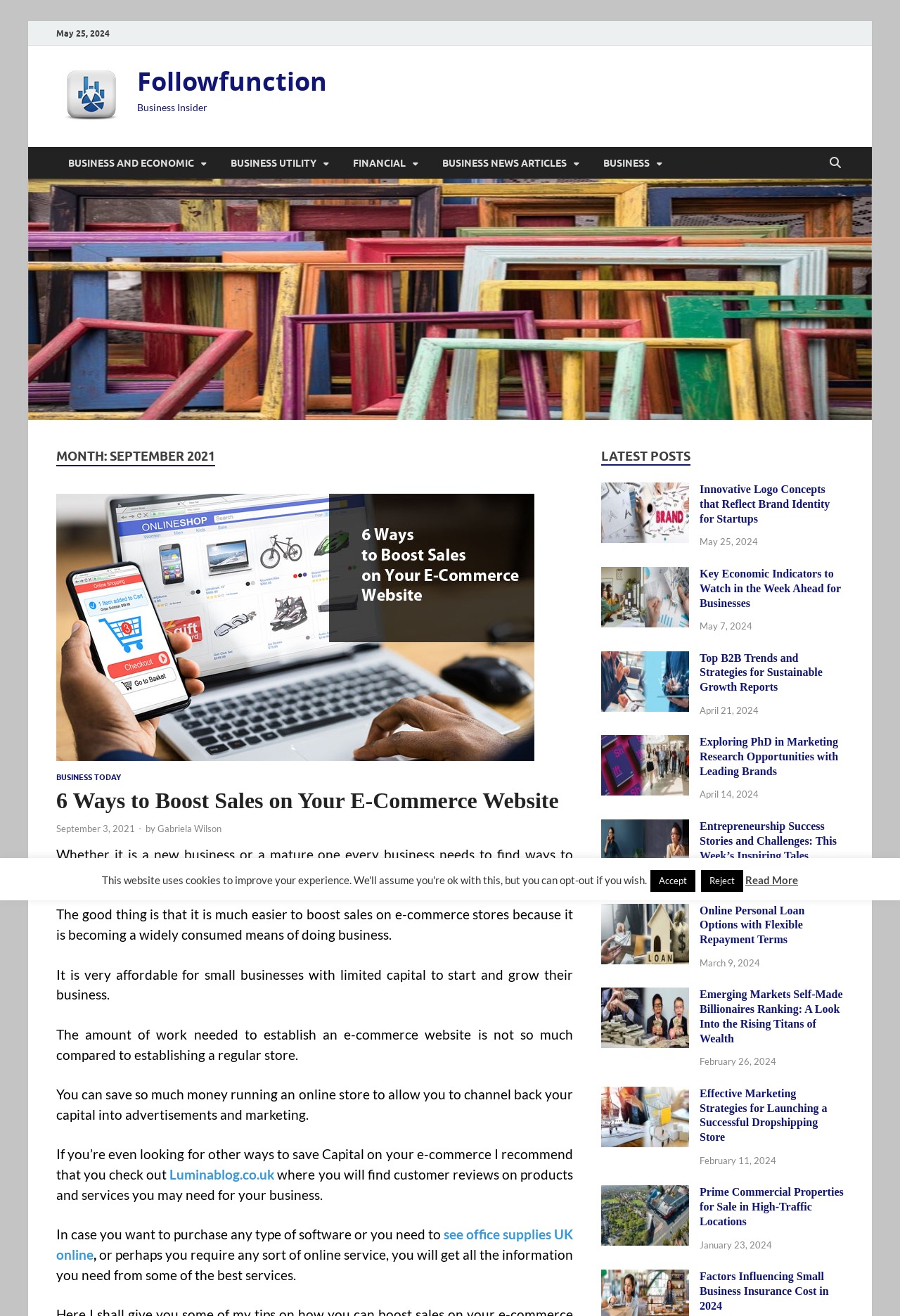Kindly respond to the following question with a single word or a brief phrase: 
How many categories are listed under 'BUSINESS AND ECONOMIC'?

5